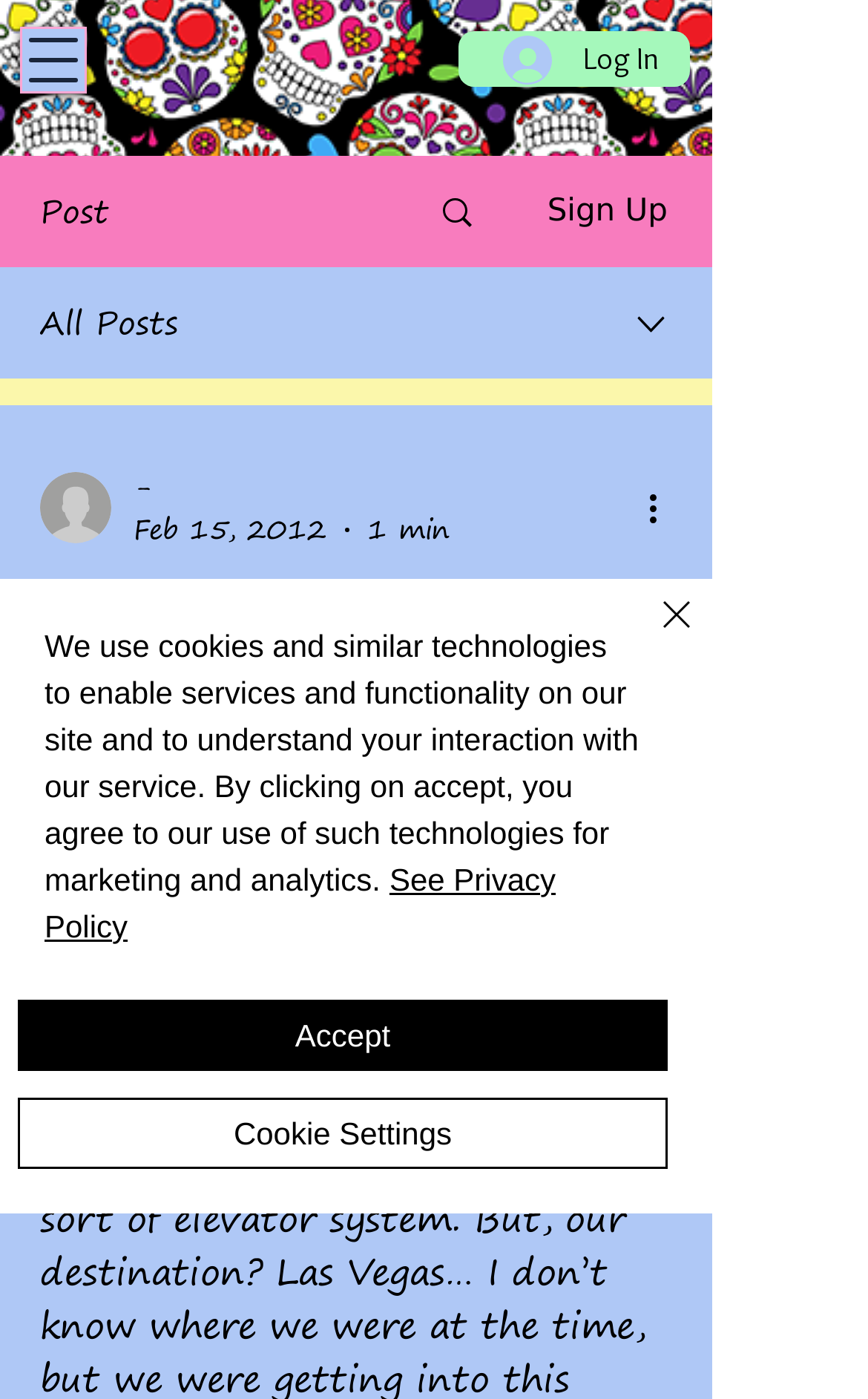Please identify the bounding box coordinates of the clickable region that I should interact with to perform the following instruction: "Open navigation menu". The coordinates should be expressed as four float numbers between 0 and 1, i.e., [left, top, right, bottom].

[0.023, 0.019, 0.1, 0.067]